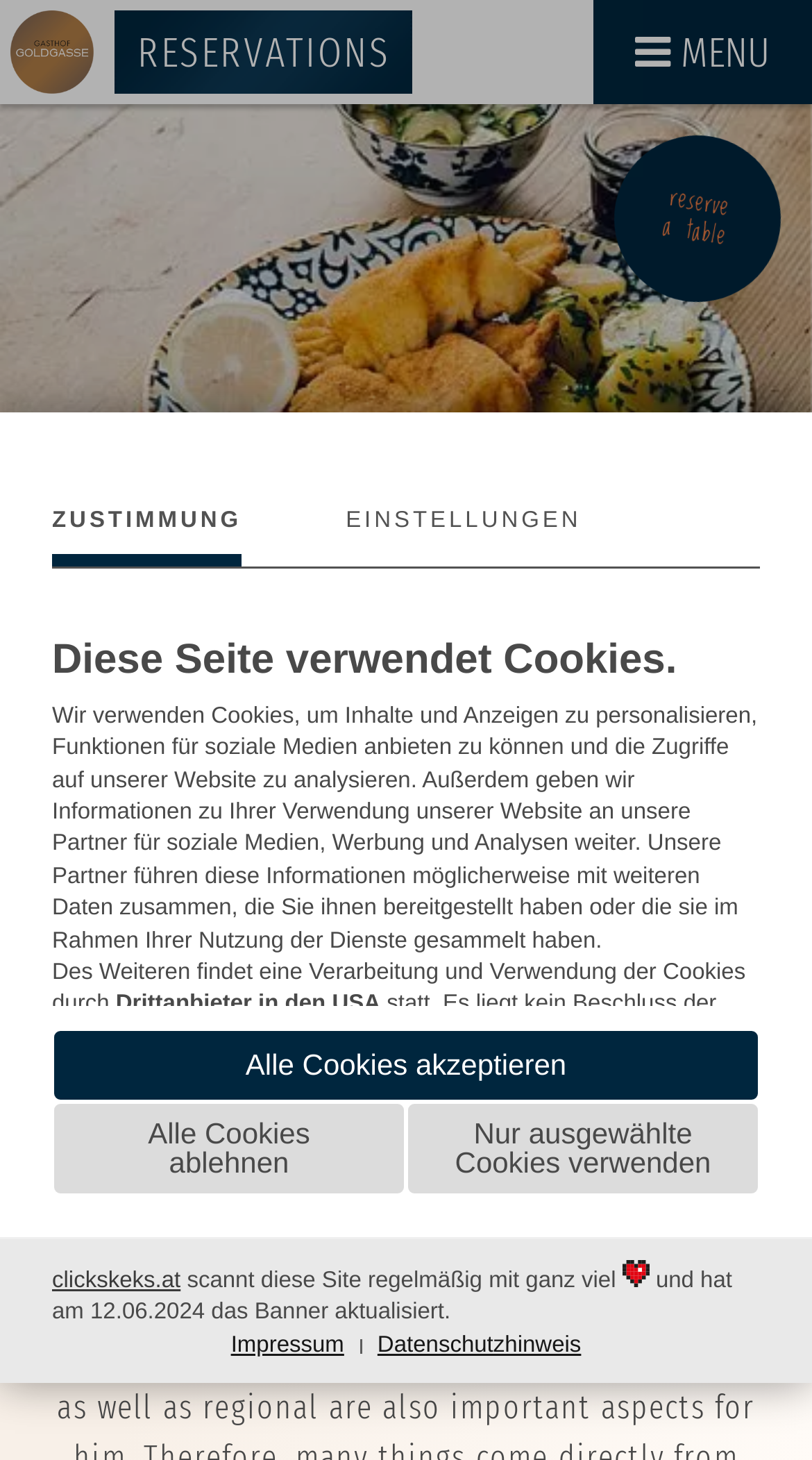Give a concise answer using only one word or phrase for this question:
What is the phone number of Gasthof Goldgasse?

+43 662 84 82 00